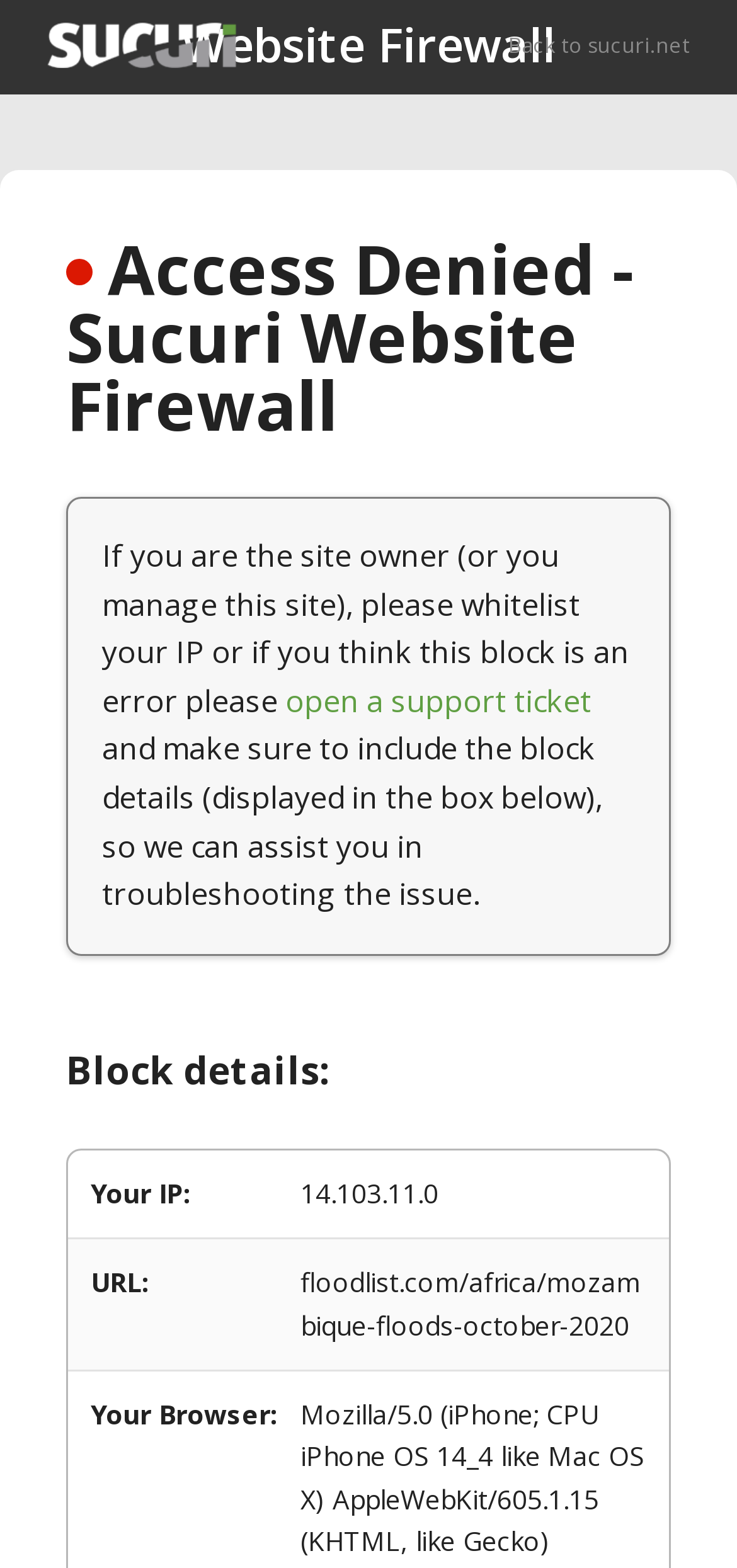Extract the bounding box coordinates for the UI element described by the text: "Back to sucuri.net". The coordinates should be in the form of [left, top, right, bottom] with values between 0 and 1.

[0.69, 0.018, 0.936, 0.039]